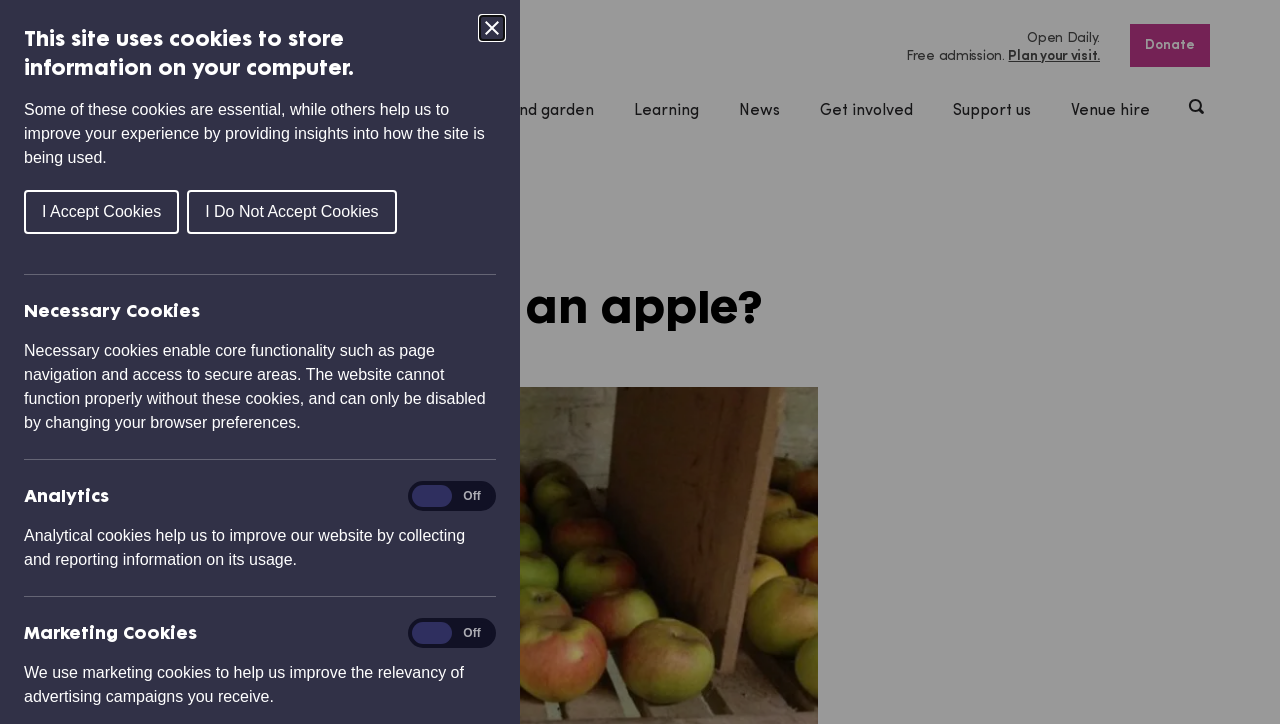Use the details in the image to answer the question thoroughly: 
How many links are there in the main navigation?

I found the answer by counting the links in the main navigation section, which are 'Visit', 'What’s on', 'House and garden', 'Learning', 'News', 'Get involved', and 'Support us'.